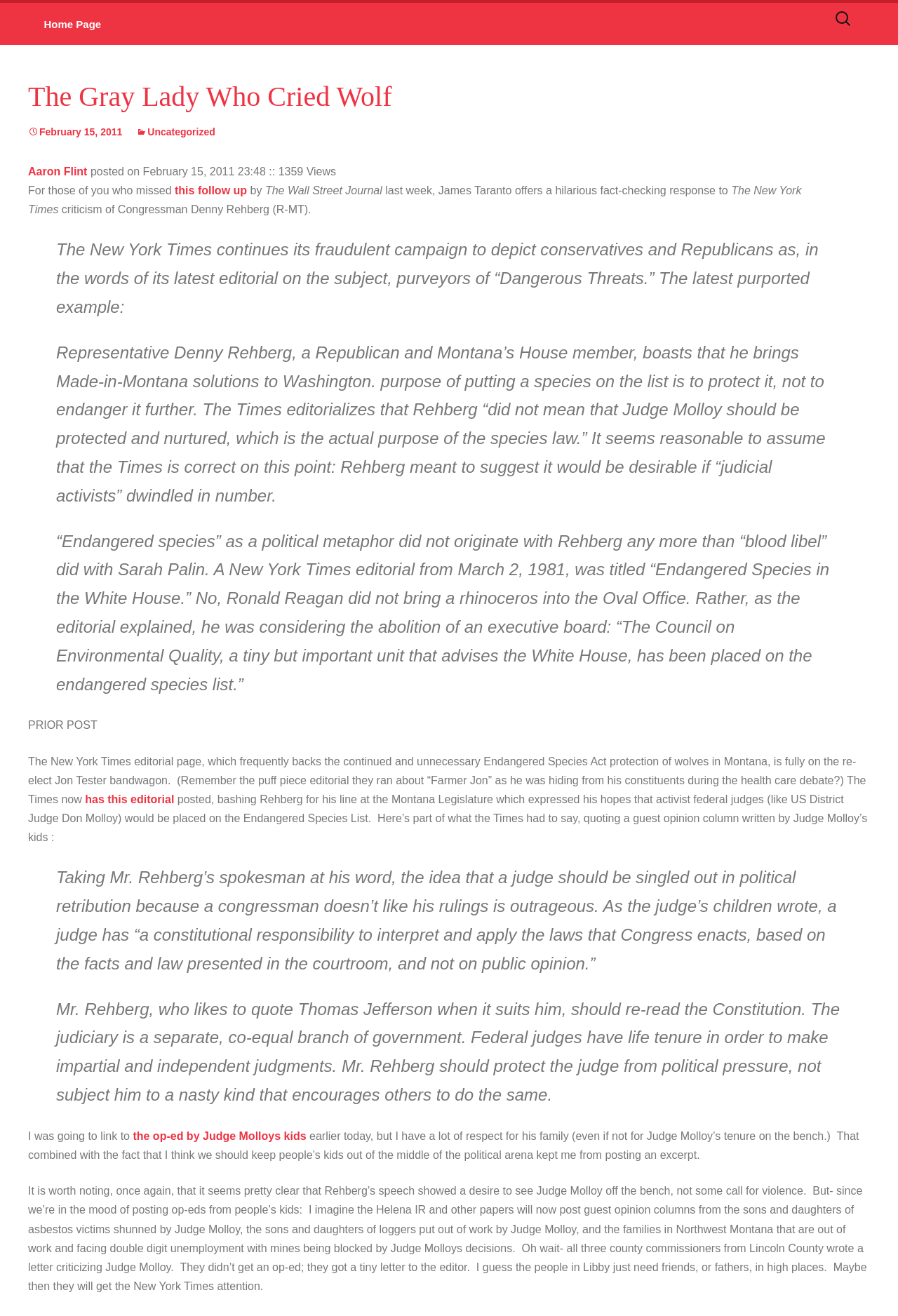Given the element description "Home Page", identify the bounding box of the corresponding UI element.

[0.031, 0.002, 0.13, 0.034]